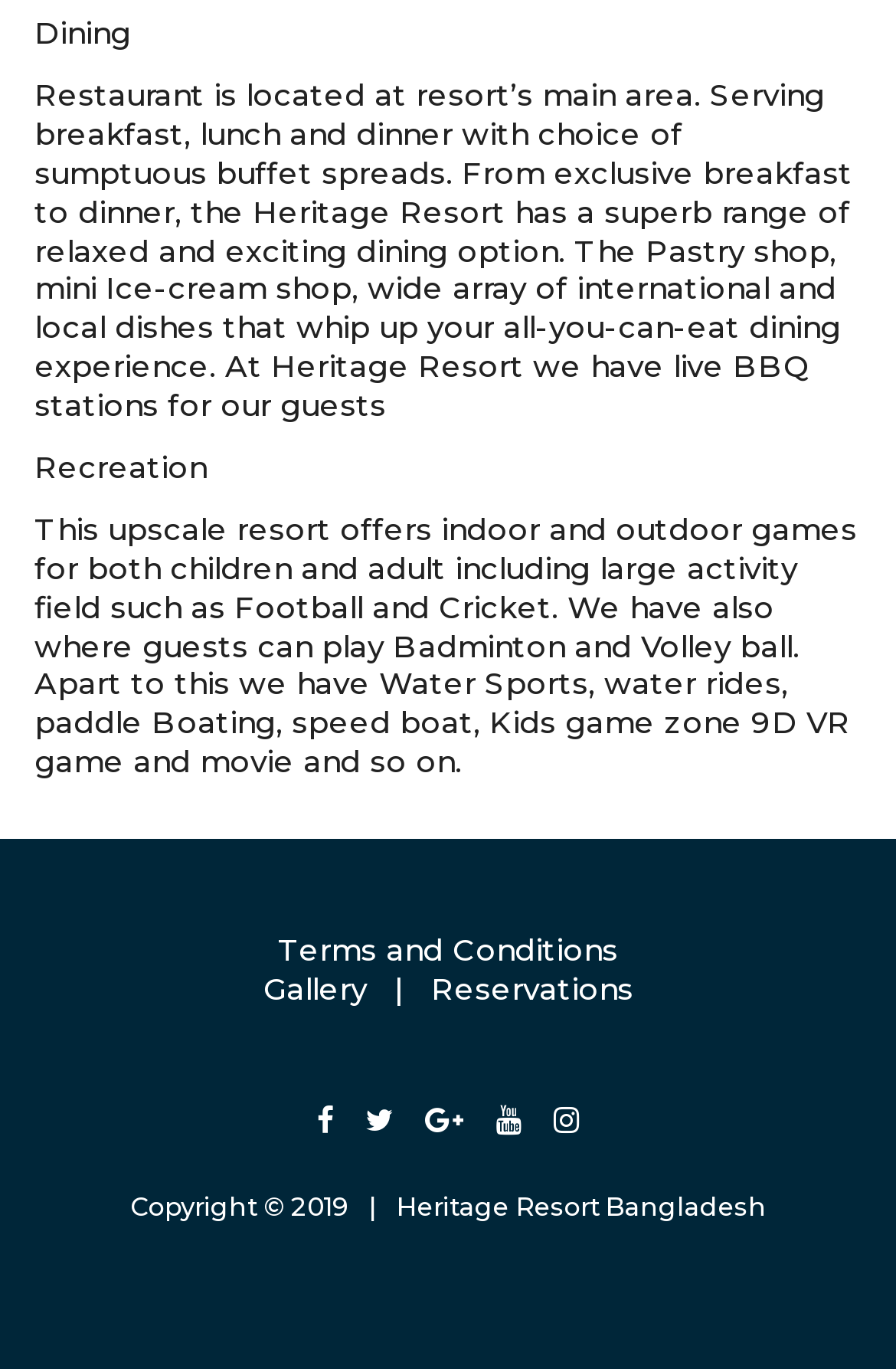What is served at the resort’s dining area?
Based on the image, answer the question with as much detail as possible.

According to the text 'Serving breakfast, lunch and dinner with choice of sumptuous buffet spreads.', the resort’s dining area serves breakfast, lunch, and dinner.